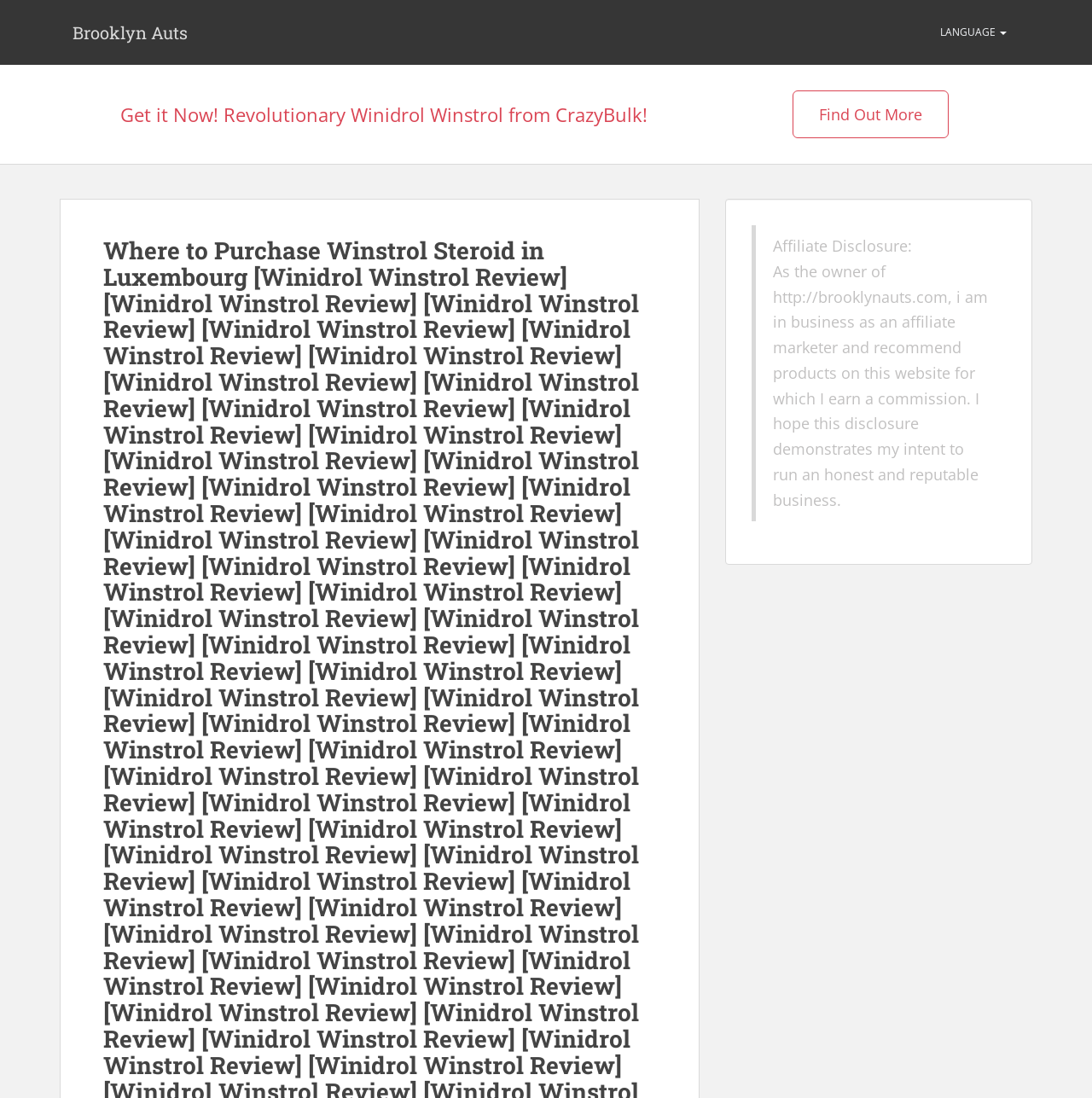What is the purpose of the affiliate disclosure?
Utilize the image to construct a detailed and well-explained answer.

I found a blockquote element with an Affiliate Disclosure statement, which mentions that the owner of the website is an affiliate marketer and recommends products for which they earn a commission. The purpose of this disclosure is to demonstrate the owner's intent to run an honest and reputable business.